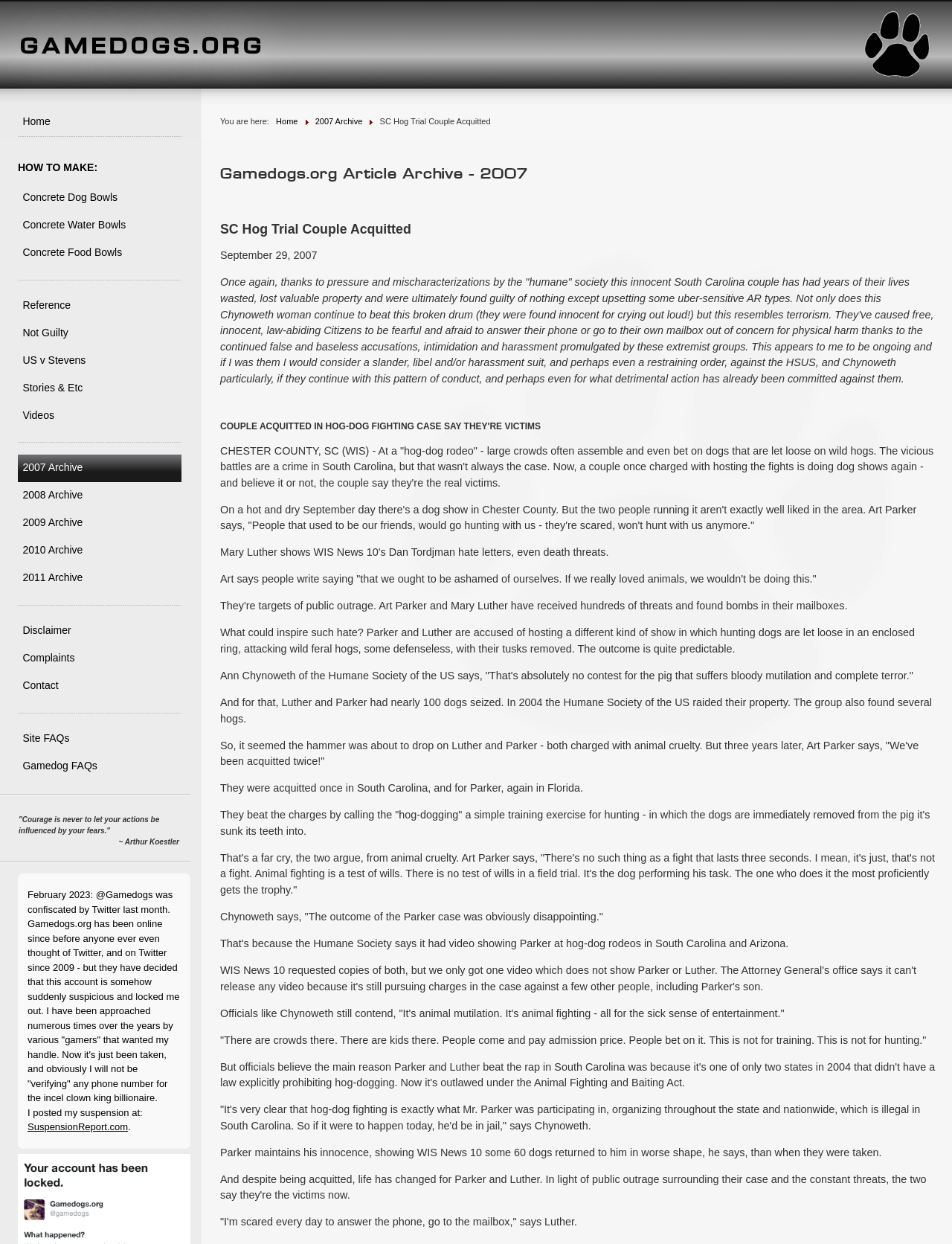Look at the image and give a detailed response to the following question: What is the topic of the article?

I found the answer by looking at the heading element 'SC Hog Trial Couple Acquitted' which is the title of the article on the webpage.